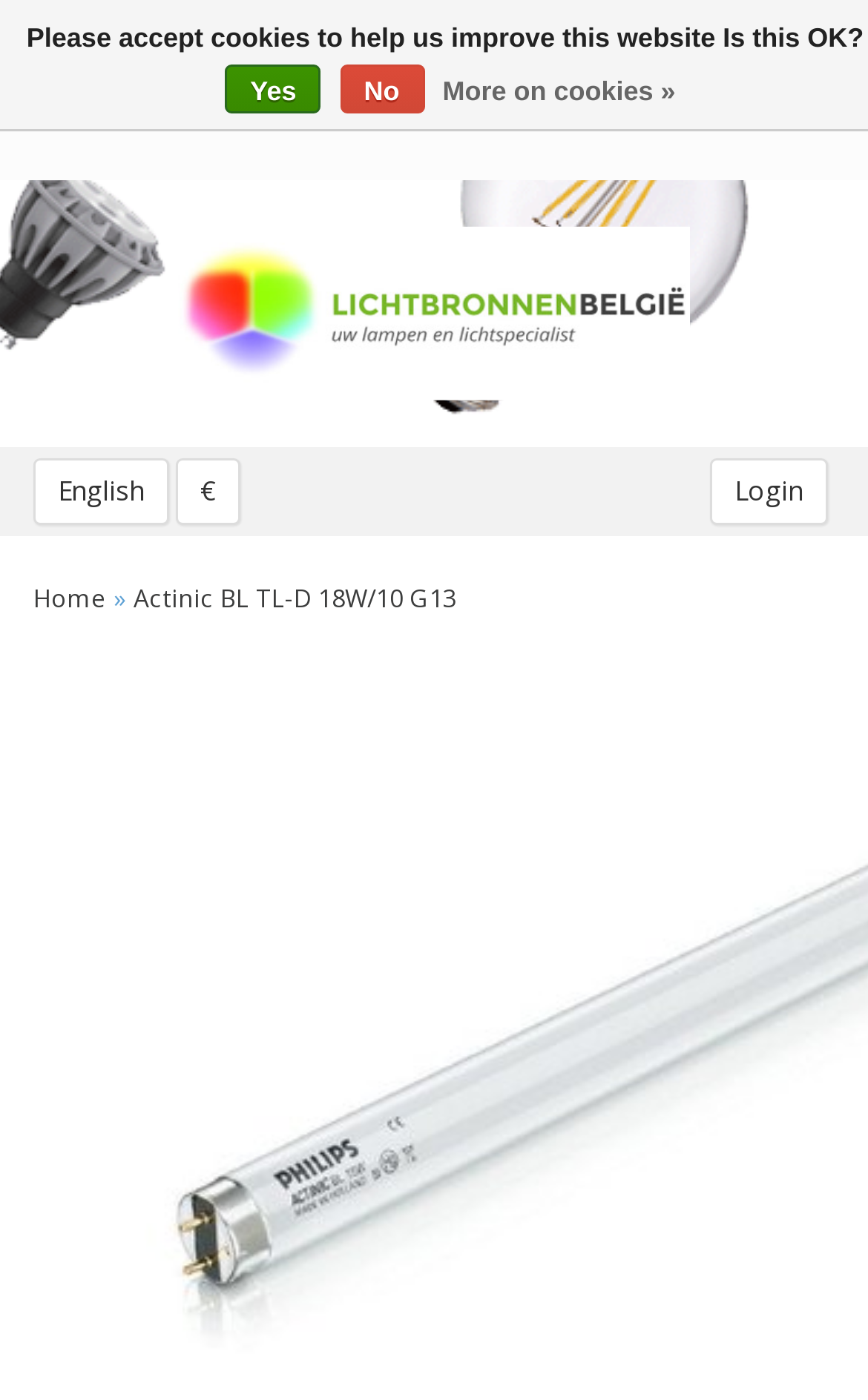What is the function of the button 'Toggle navigation'?
Based on the image, provide your answer in one word or phrase.

To expand navigation